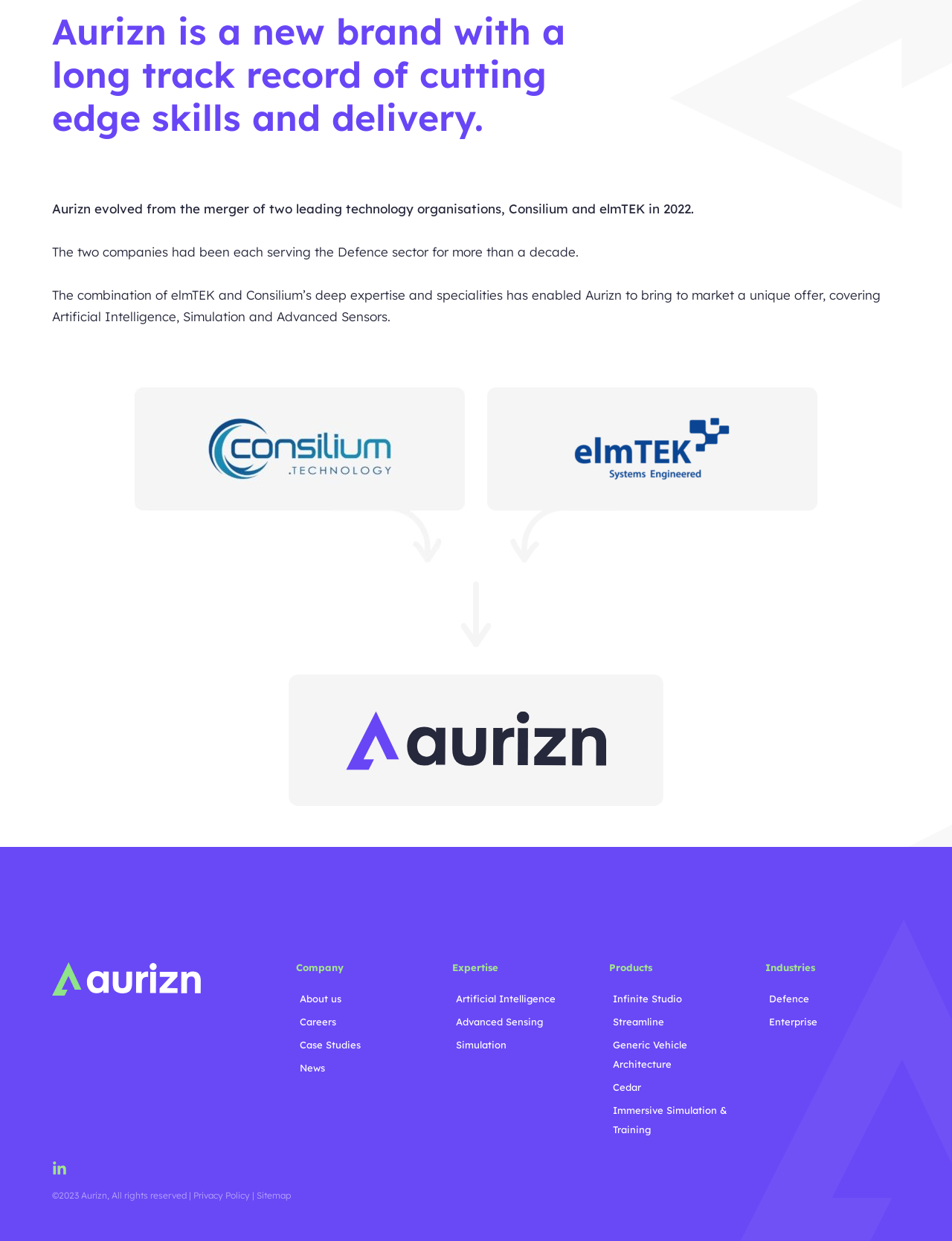What are the three areas of expertise mentioned on this webpage?
Refer to the screenshot and respond with a concise word or phrase.

Artificial Intelligence, Advanced Sensing, Simulation